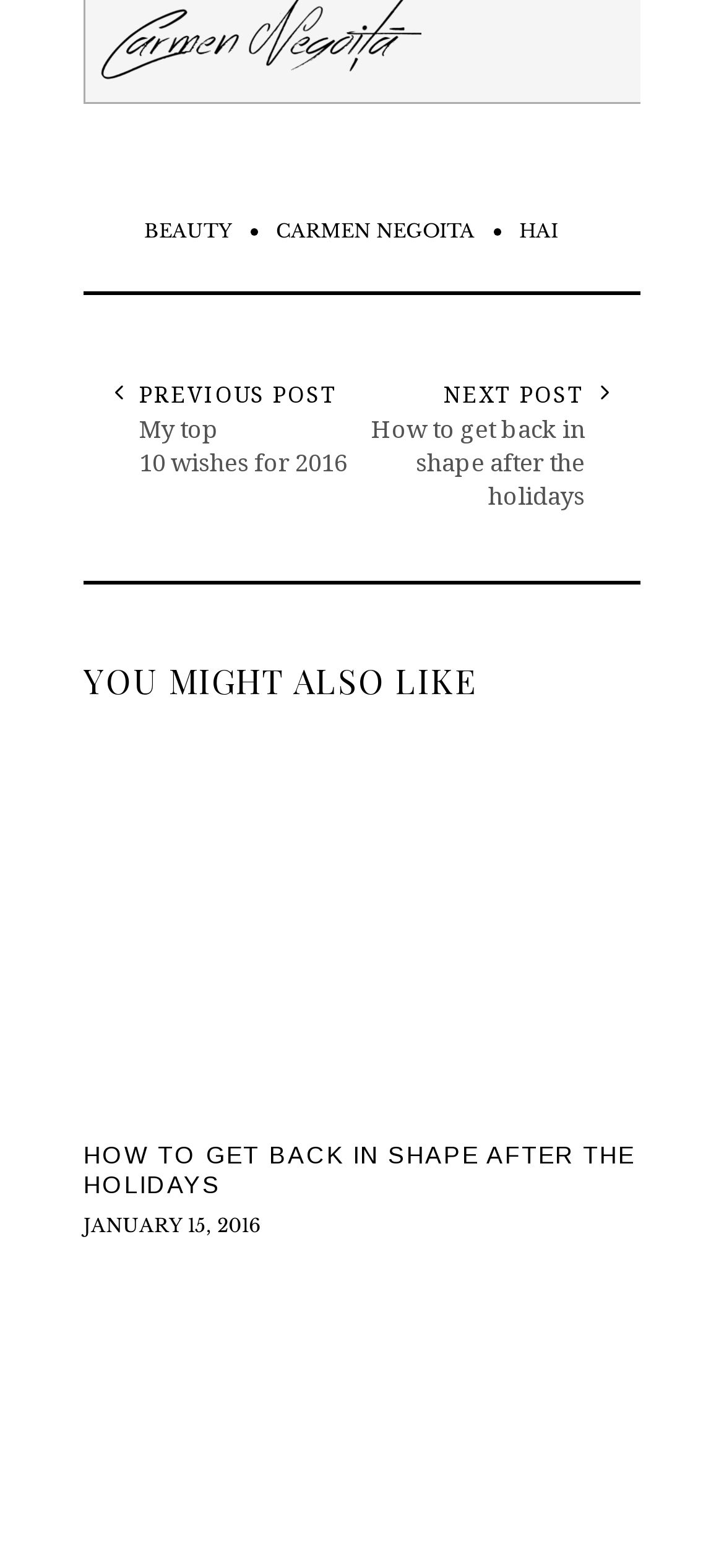Determine the bounding box coordinates of the element that should be clicked to execute the following command: "View HOW TO GET BACK IN SHAPE AFTER THE HOLIDAYS".

[0.115, 0.728, 0.885, 0.765]